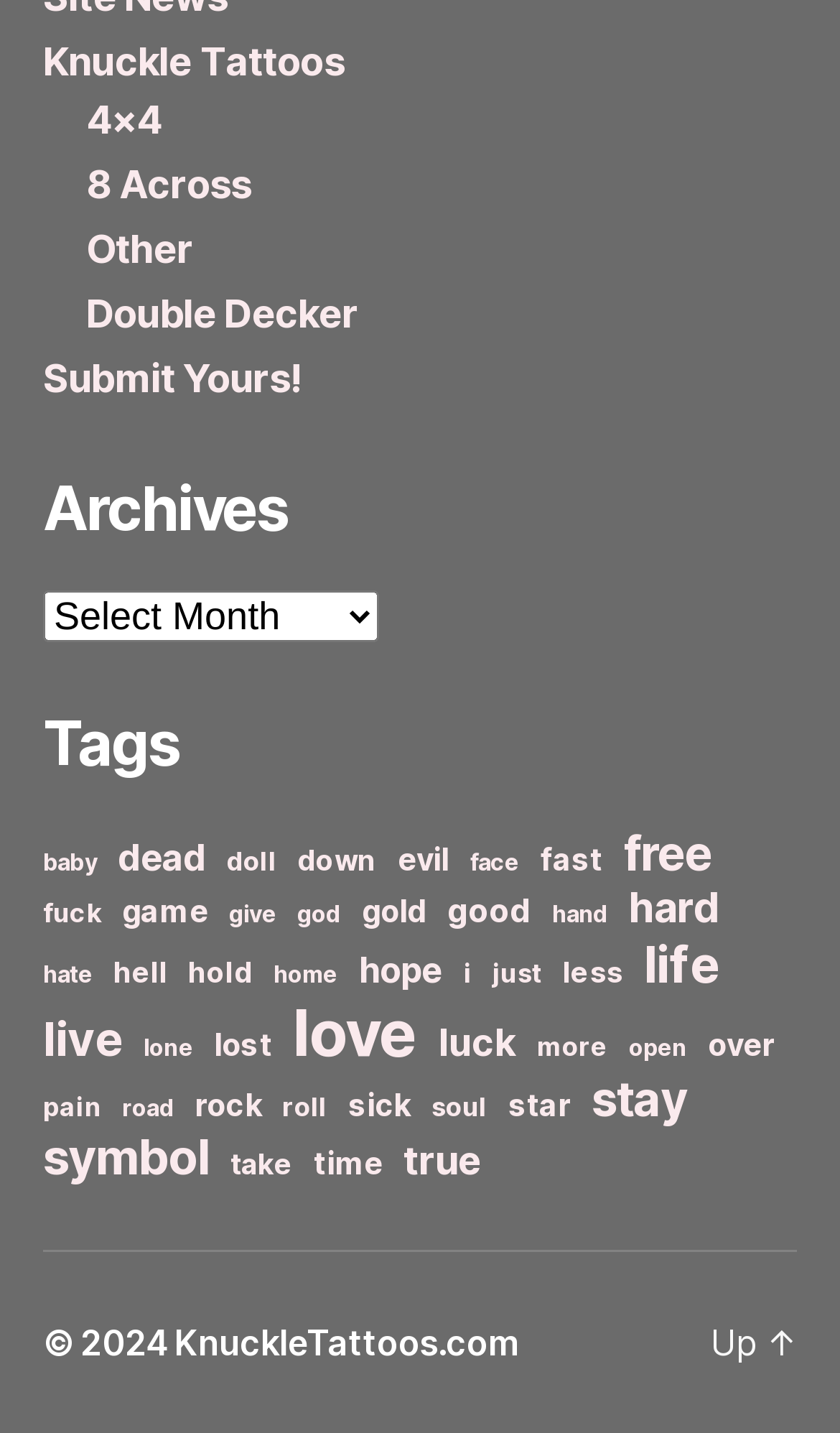What is the purpose of the combobox 'Archives'?
Answer with a single word or phrase by referring to the visual content.

to select archives